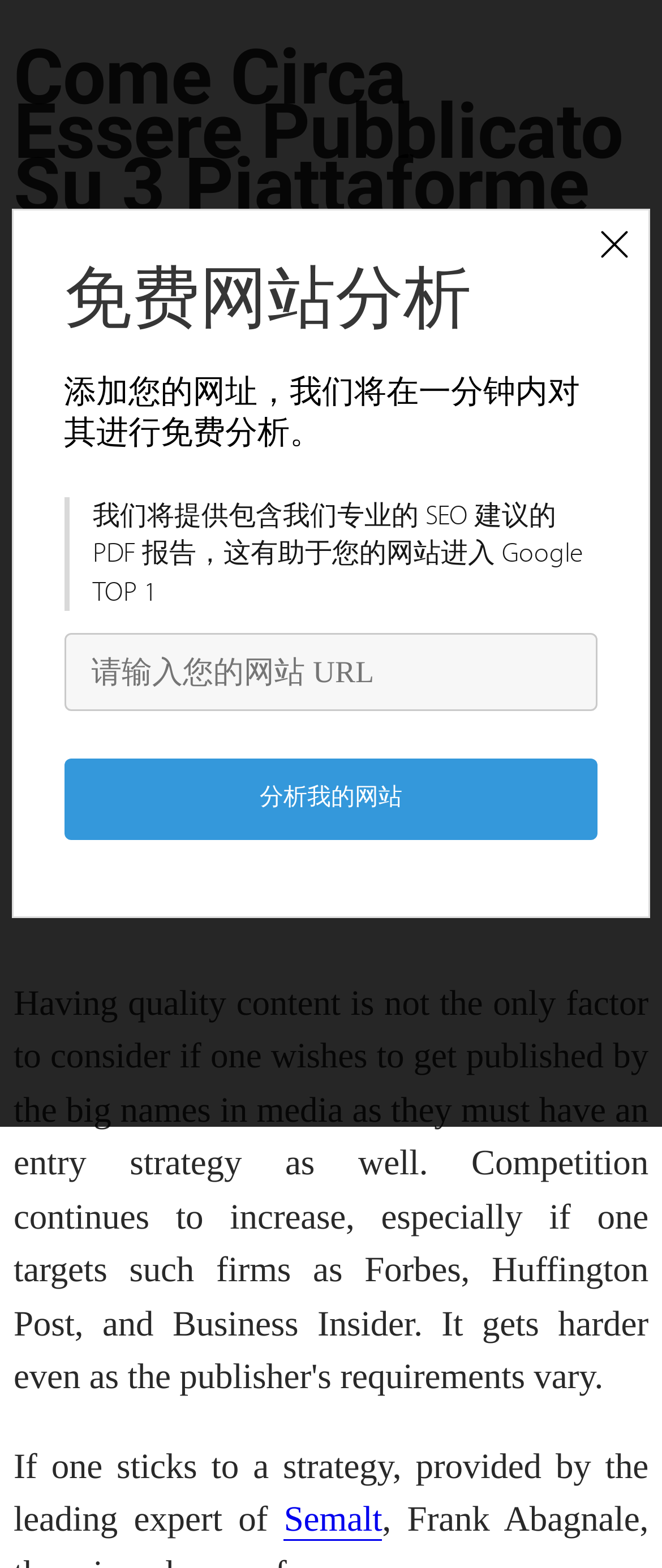For the given element description admin, determine the bounding box coordinates of the UI element. The coordinates should follow the format (top-left x, top-left y, bottom-right x, bottom-right y) and be within the range of 0 to 1.

None